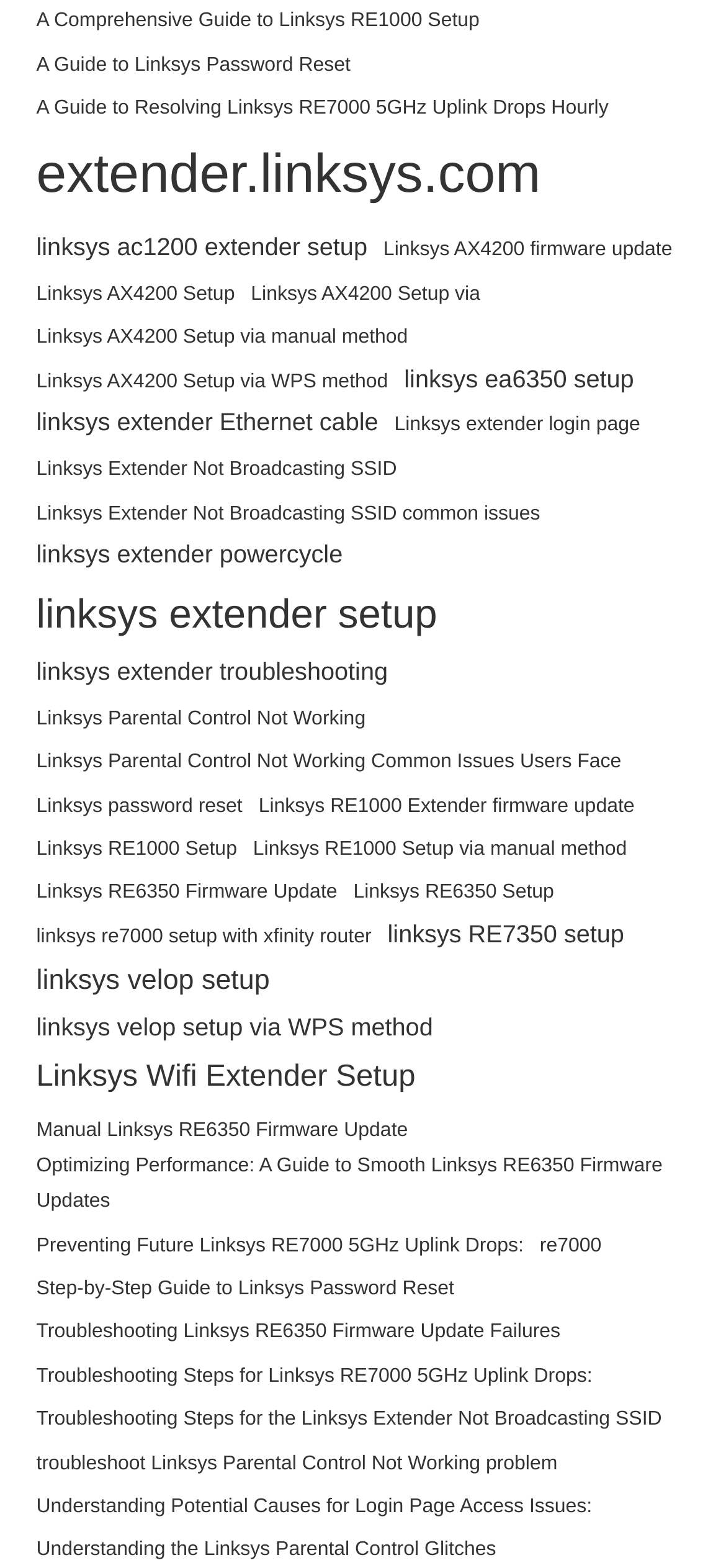Please locate the clickable area by providing the bounding box coordinates to follow this instruction: "Read the article about Linksys AX4200 firmware update".

[0.528, 0.148, 0.926, 0.171]